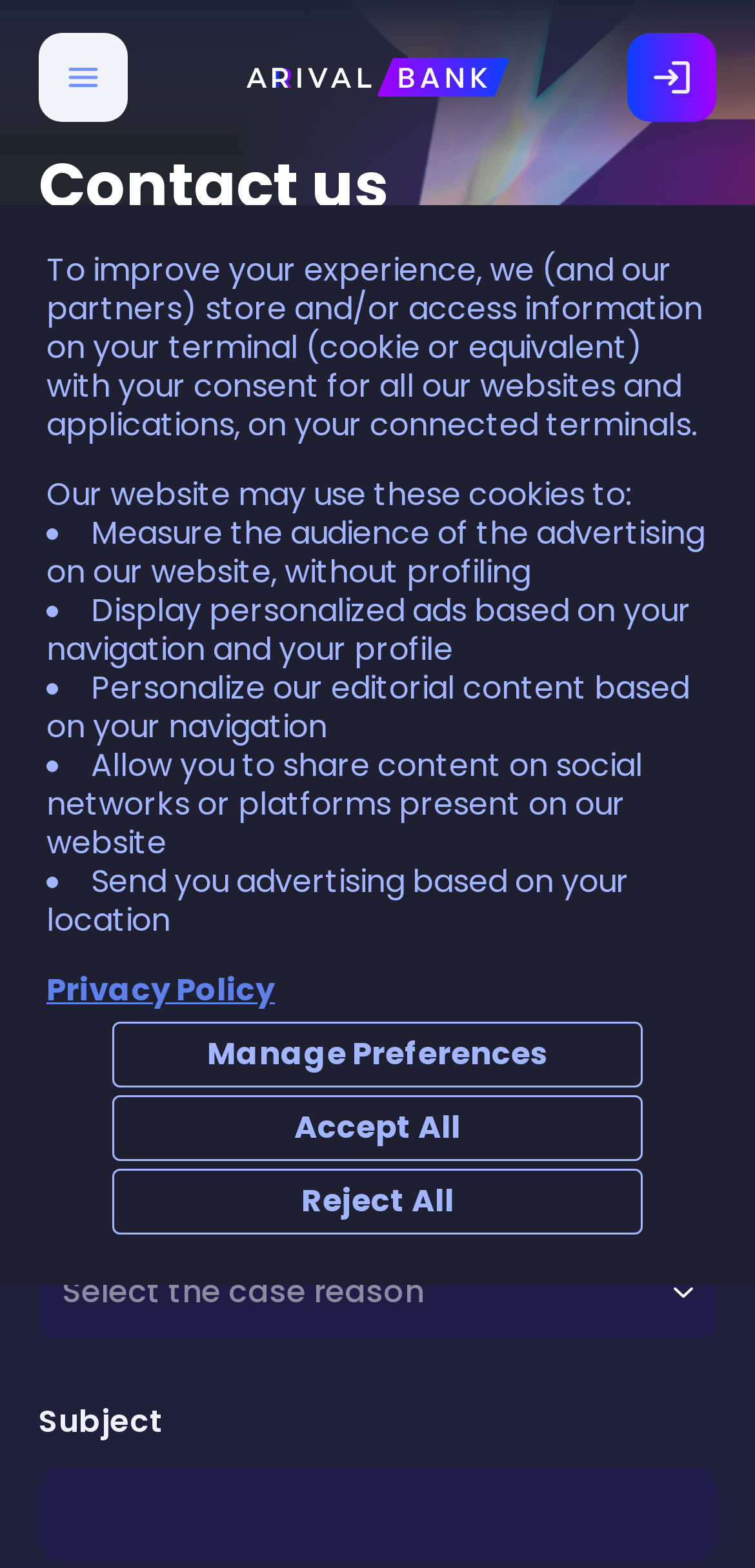Can you determine the bounding box coordinates of the area that needs to be clicked to fulfill the following instruction: "Click the 'Manage Preferences' button"?

[0.149, 0.652, 0.851, 0.694]